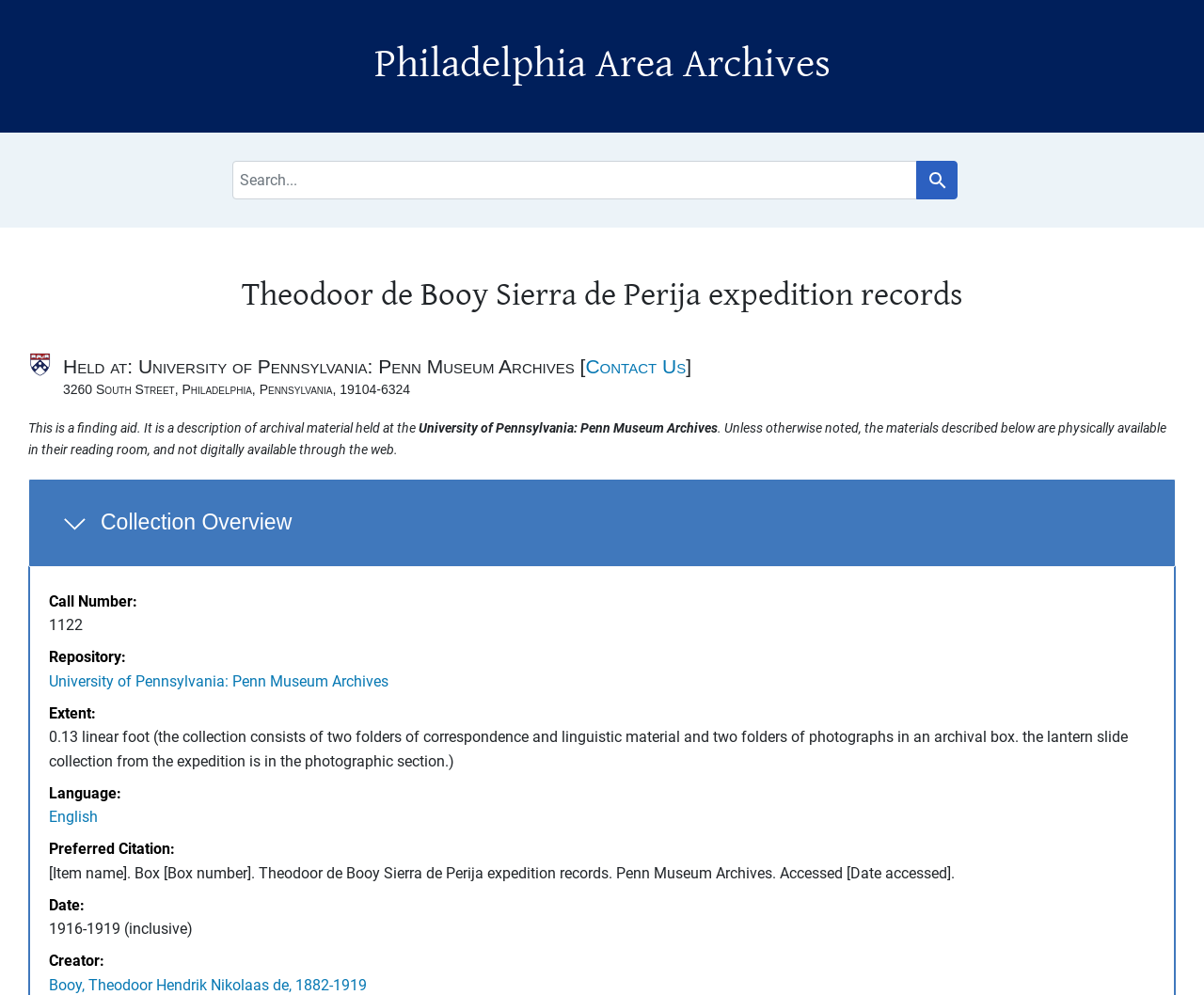Reply to the question with a single word or phrase:
What is the repository of the collection?

University of Pennsylvania: Penn Museum Archives